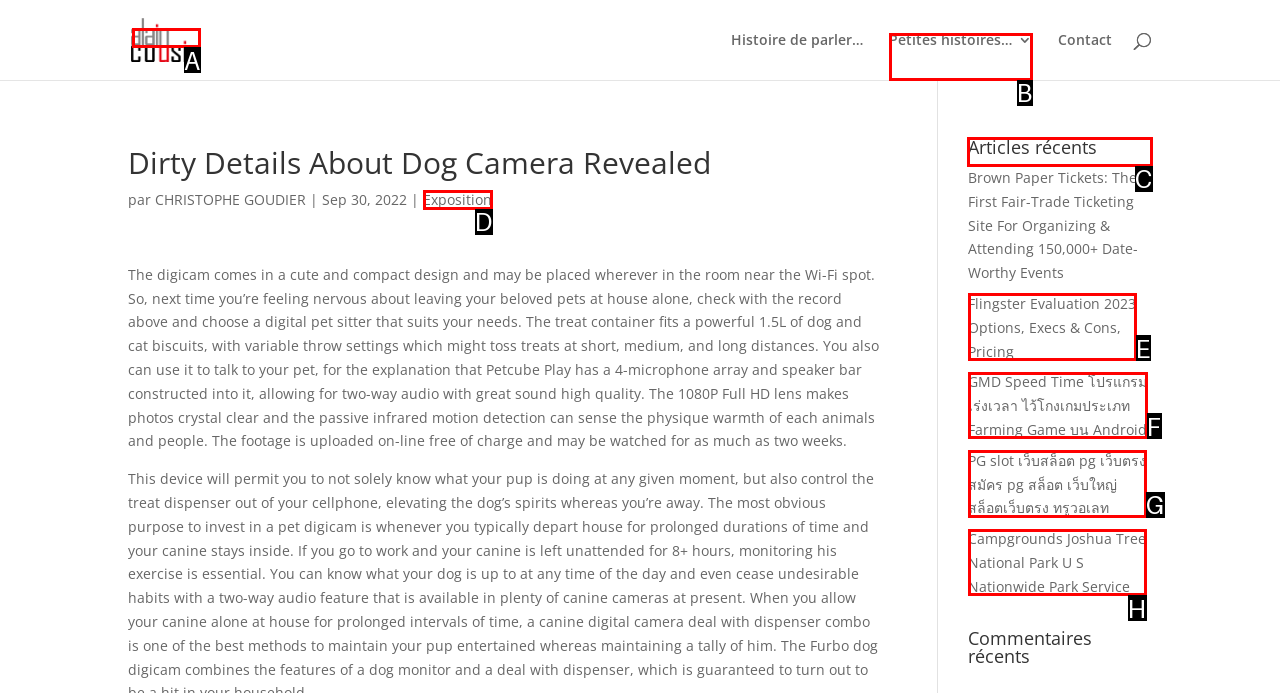Identify the correct letter of the UI element to click for this task: Visit the page about recent articles
Respond with the letter from the listed options.

C